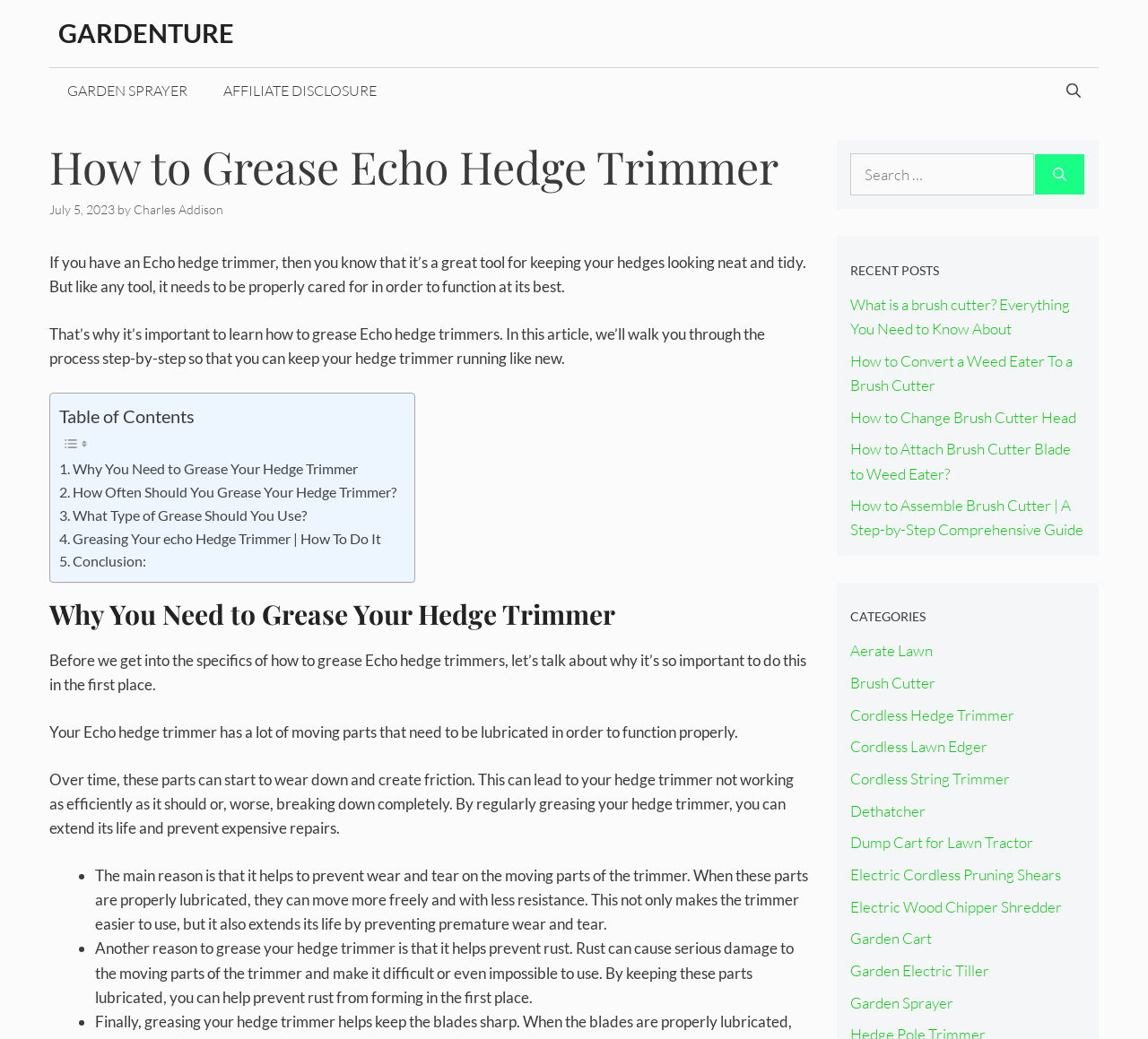Please provide a comprehensive answer to the question based on the screenshot: How many recent posts are listed?

The recent posts can be found by looking at the heading 'RECENT POSTS' and then counting the number of links below it, which are 'What is a brush cutter? ...', 'How to Convert a Weed Eater To a Brush Cutter', ..., 'How to Assemble Brush Cutter | A Step-by-Step Comprehensive Guide'.